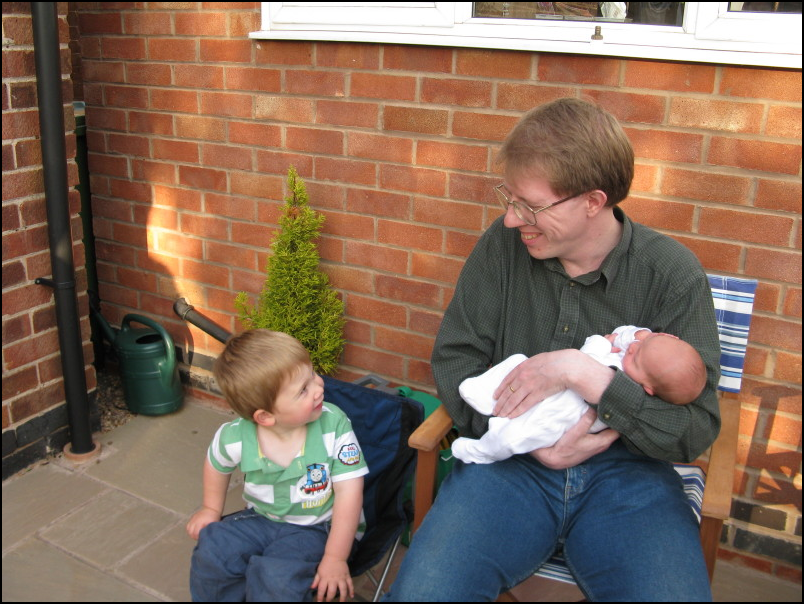What is in the background of the image?
Please give a detailed and elaborate answer to the question.

The background of the image is described as showcasing a brick wall, a small potted plant, and a watering can, which creates a cozy atmosphere and suggests that the scene is taking place in a outdoor setting, possibly a backyard or a patio.